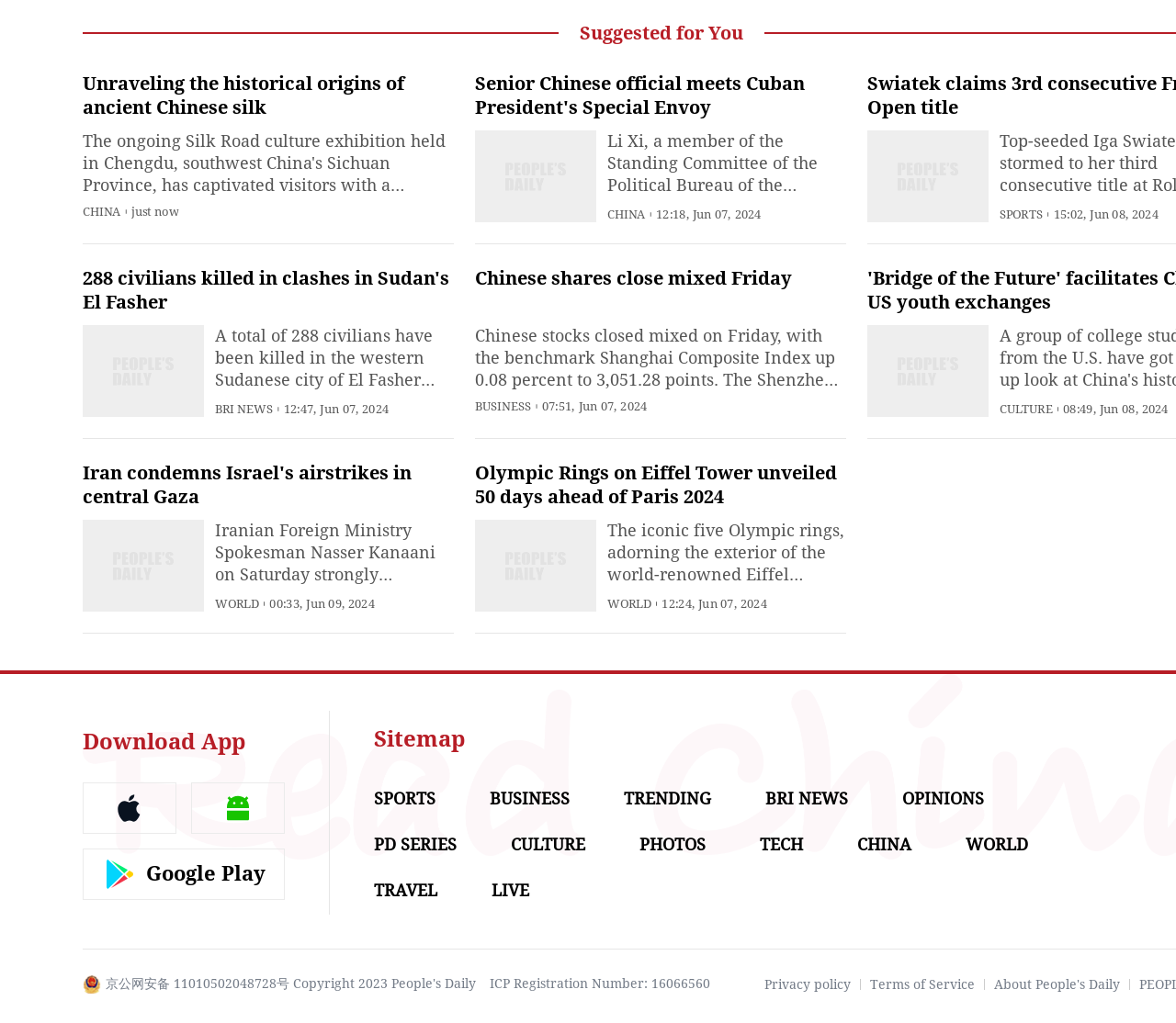Determine the bounding box coordinates for the UI element matching this description: "Terms of Service".

[0.74, 0.955, 0.829, 0.969]